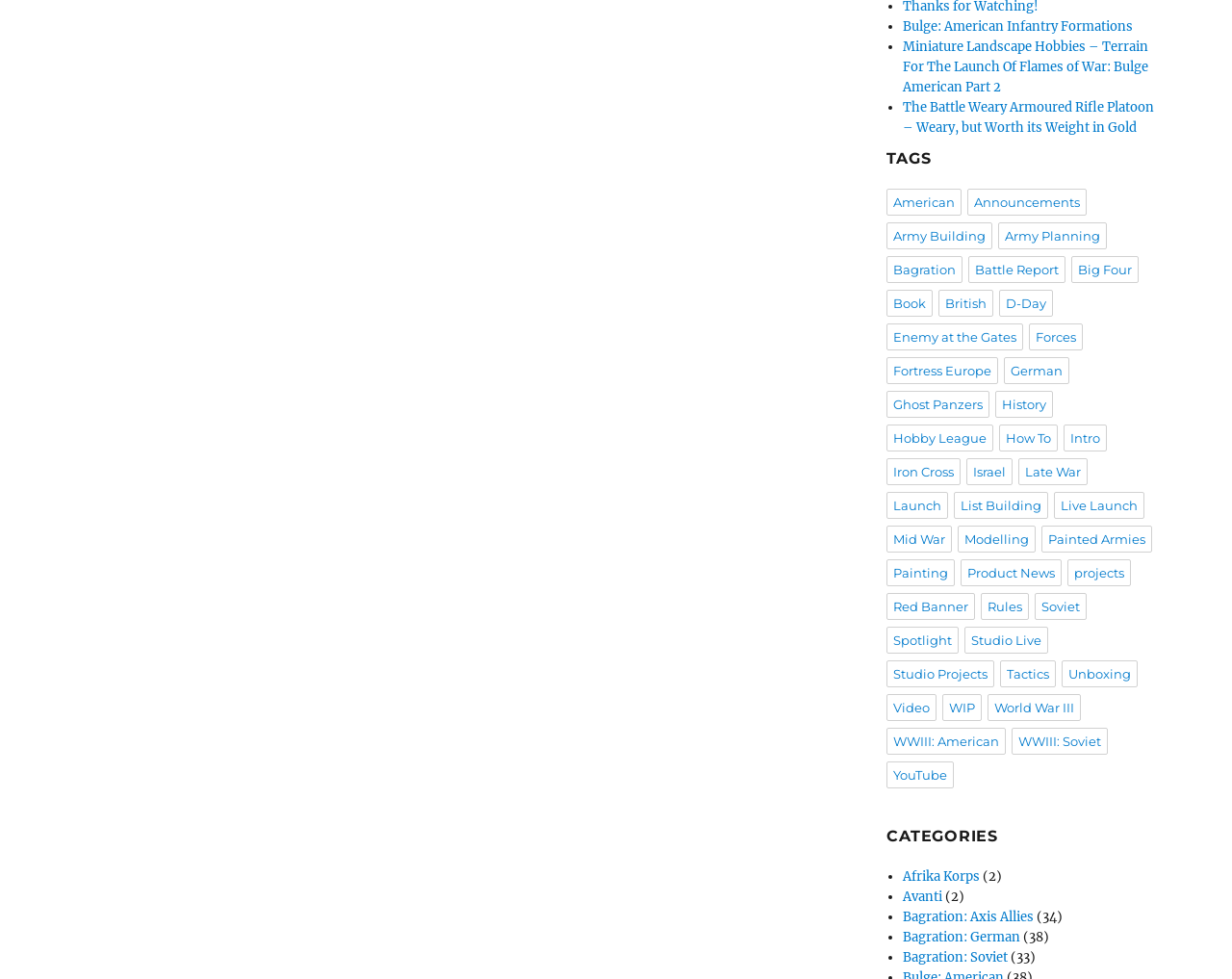Please determine the bounding box coordinates of the clickable area required to carry out the following instruction: "Click on 'More Information'". The coordinates must be four float numbers between 0 and 1, represented as [left, top, right, bottom].

None